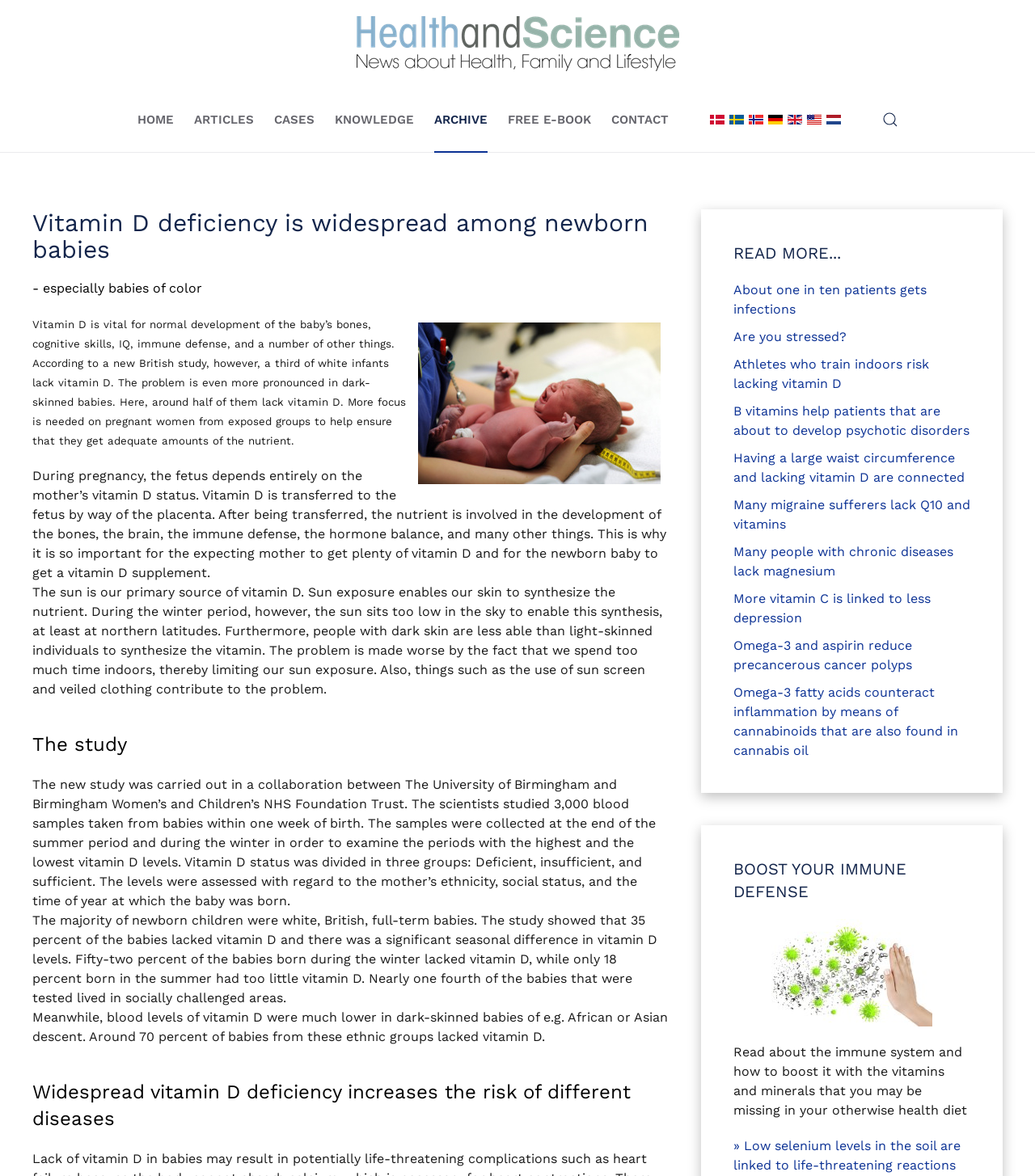Can you identify the bounding box coordinates of the clickable region needed to carry out this instruction: 'Open the search function'? The coordinates should be four float numbers within the range of 0 to 1, stated as [left, top, right, bottom].

[0.852, 0.074, 0.868, 0.129]